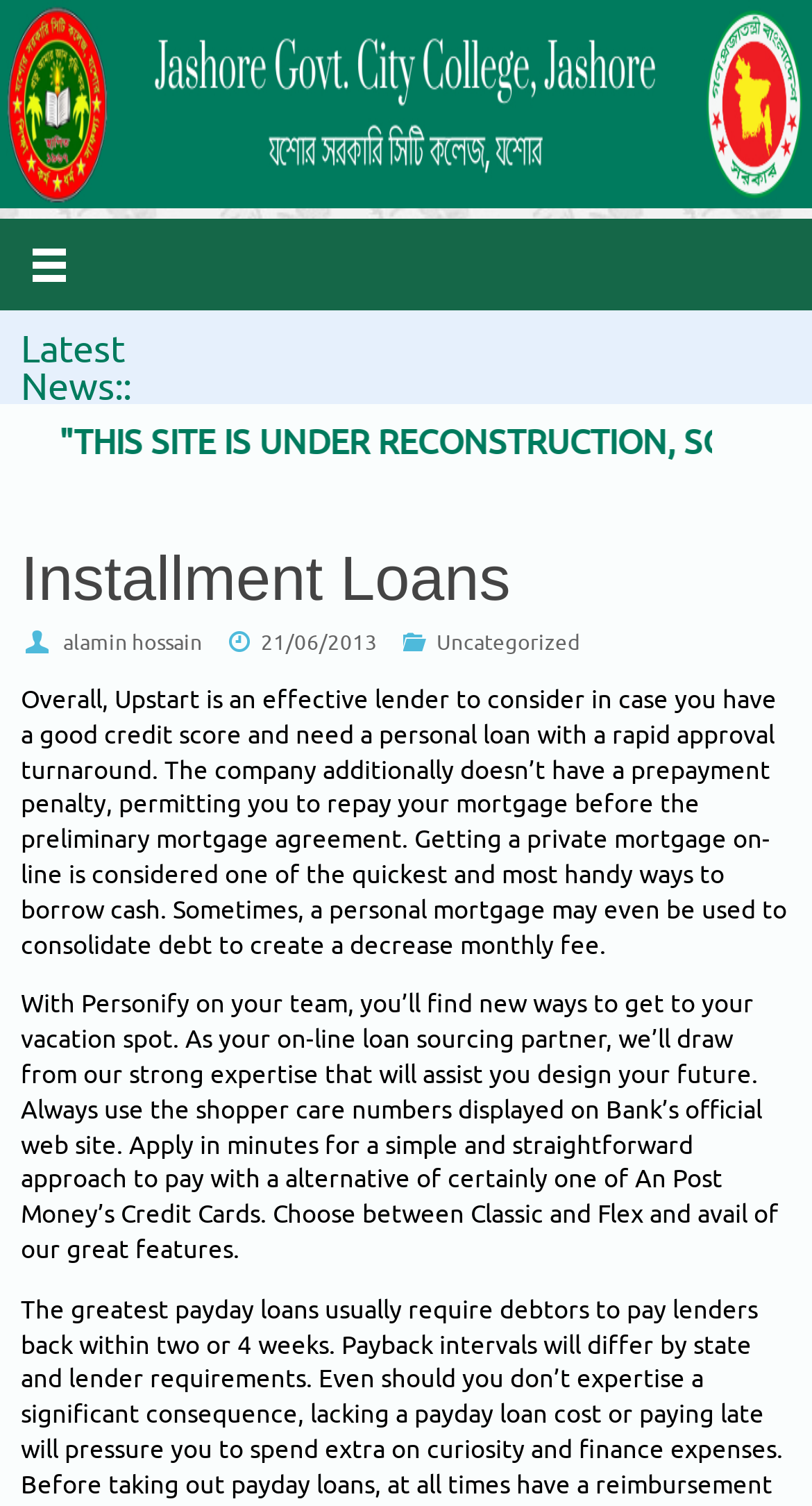What is An Post Money’s Credit Card used for?
Provide a fully detailed and comprehensive answer to the question.

The webpage mentions that An Post Money’s Credit Card can be used 'to pay with a alternative of certainly one of An Post Money’s Credit Cards'.